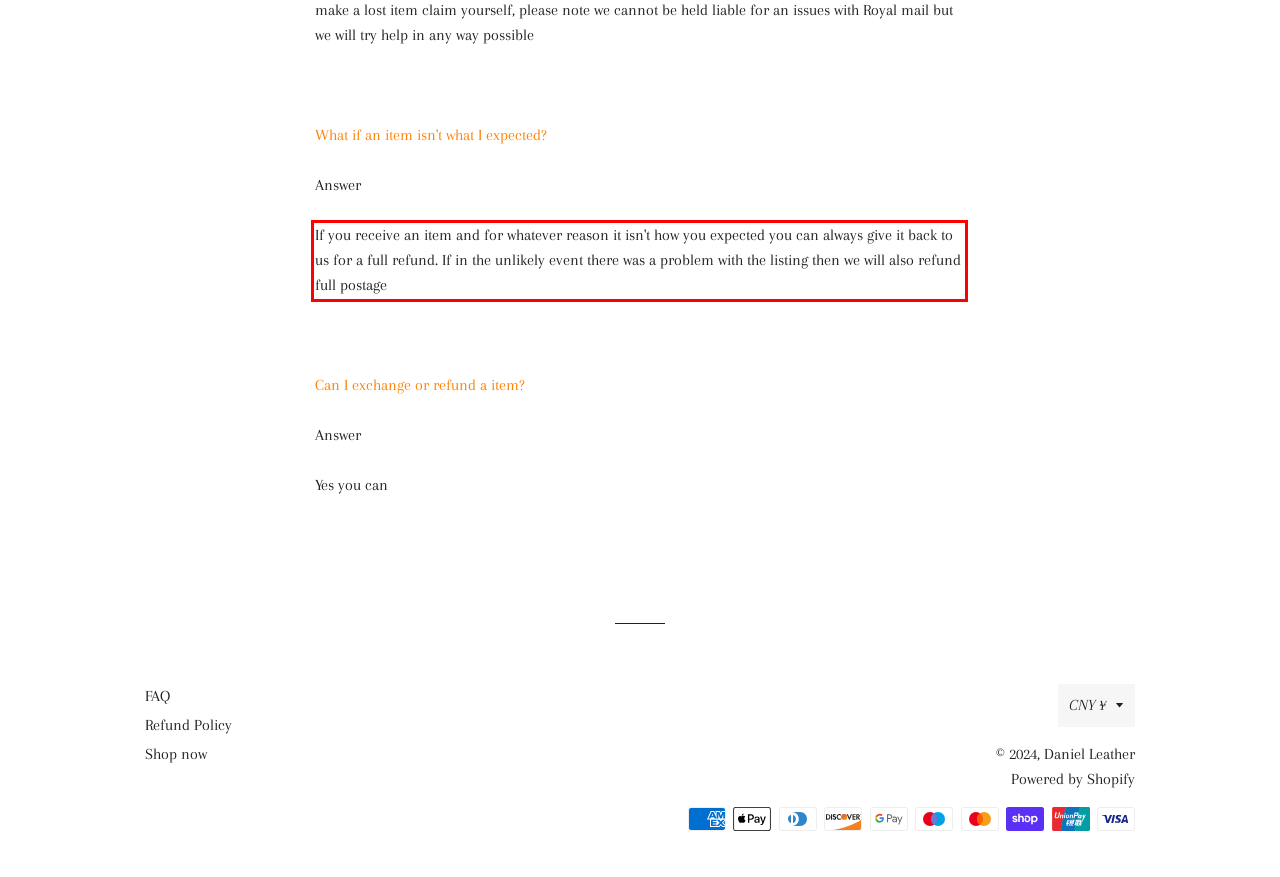Given a webpage screenshot, identify the text inside the red bounding box using OCR and extract it.

If you receive an item and for whatever reason it isn't how you expected you can always give it back to us for a full refund. If in the unlikely event there was a problem with the listing then we will also refund full postage